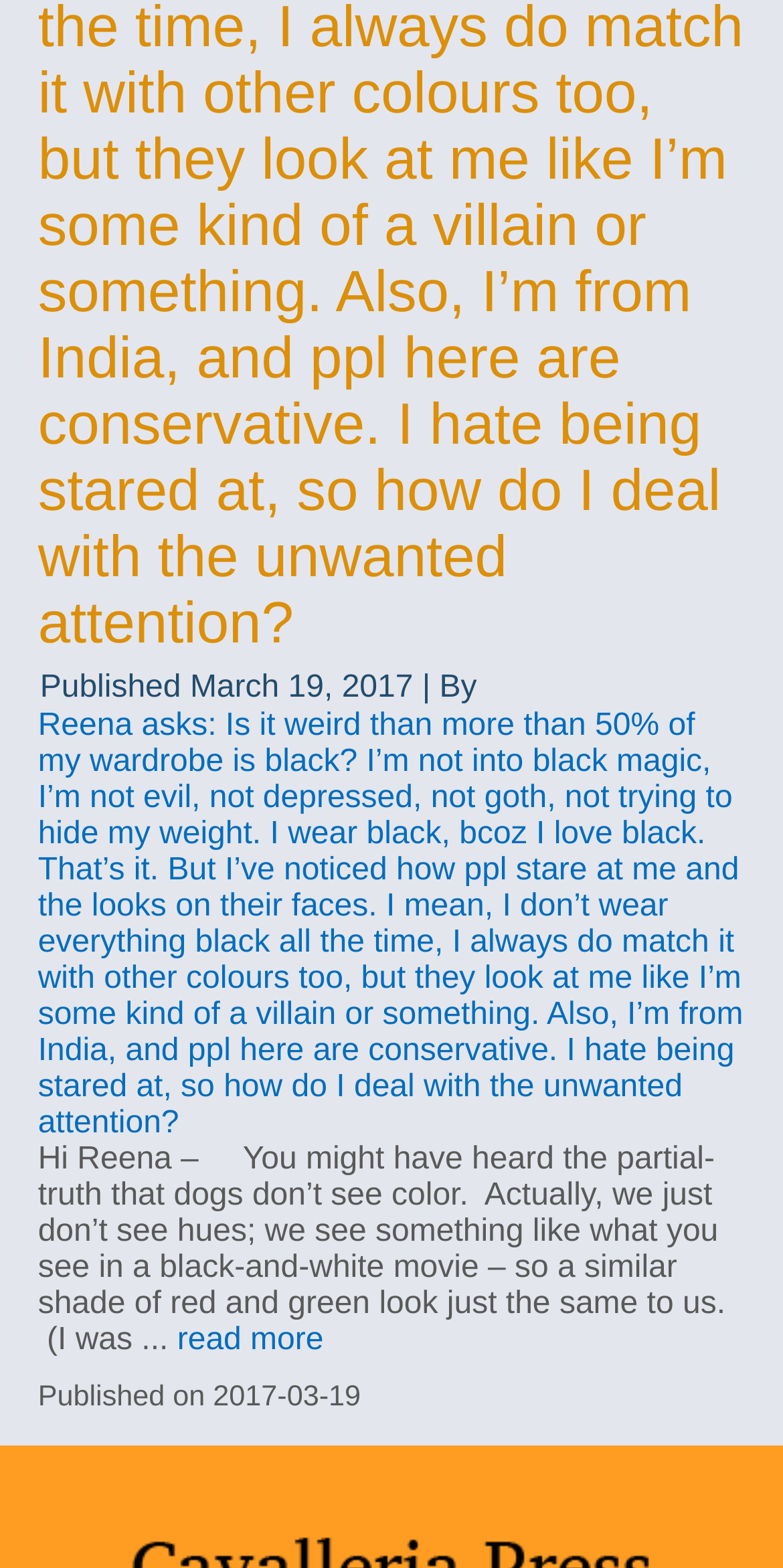Examine the screenshot and answer the question in as much detail as possible: Who is the author of the article?

The author of the article is not explicitly mentioned on the webpage. Although there is a 'By' keyword, it is not followed by the author's name.